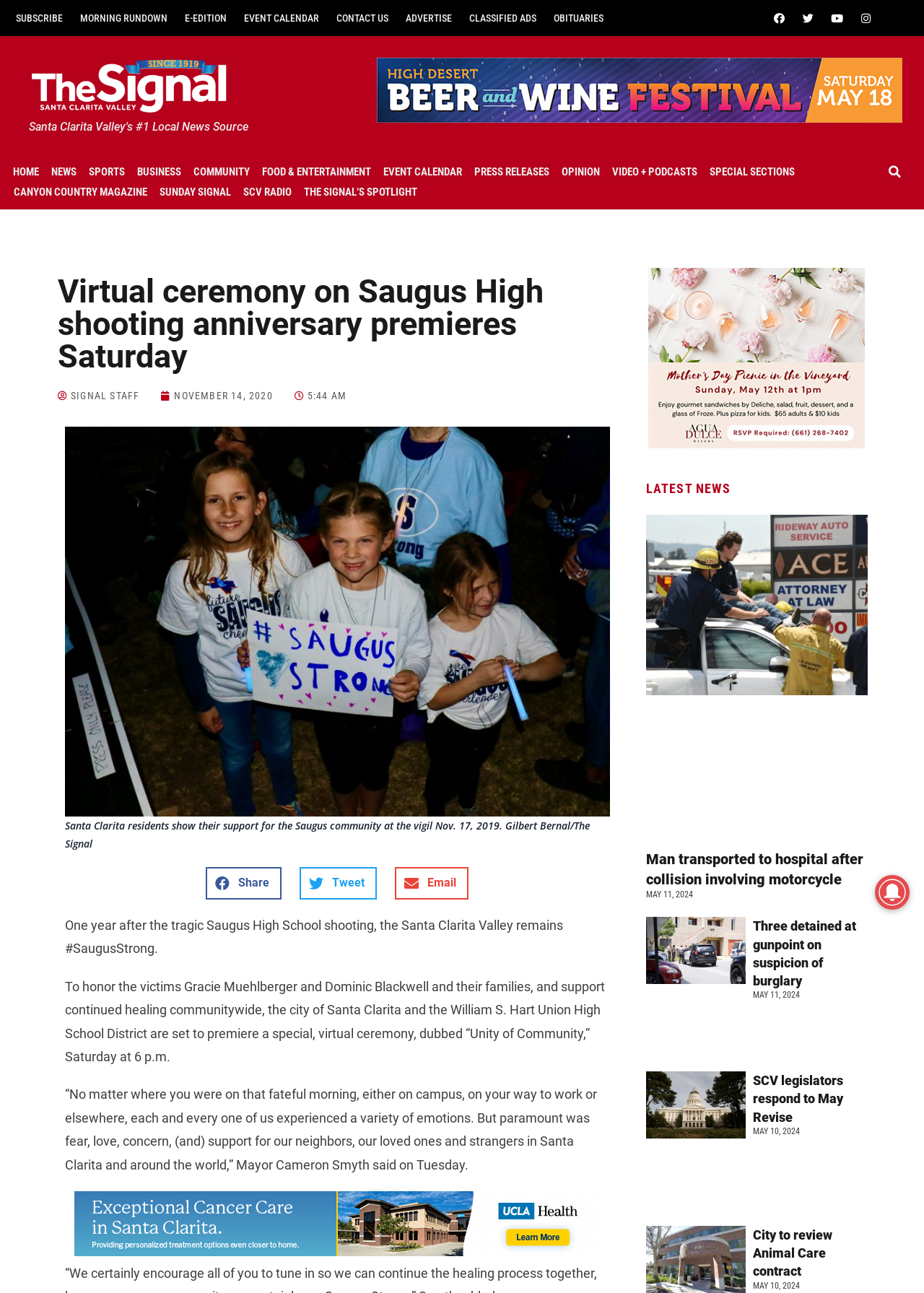Please locate and generate the primary heading on this webpage.

Virtual ceremony on Saugus High shooting anniversary premieres Saturday